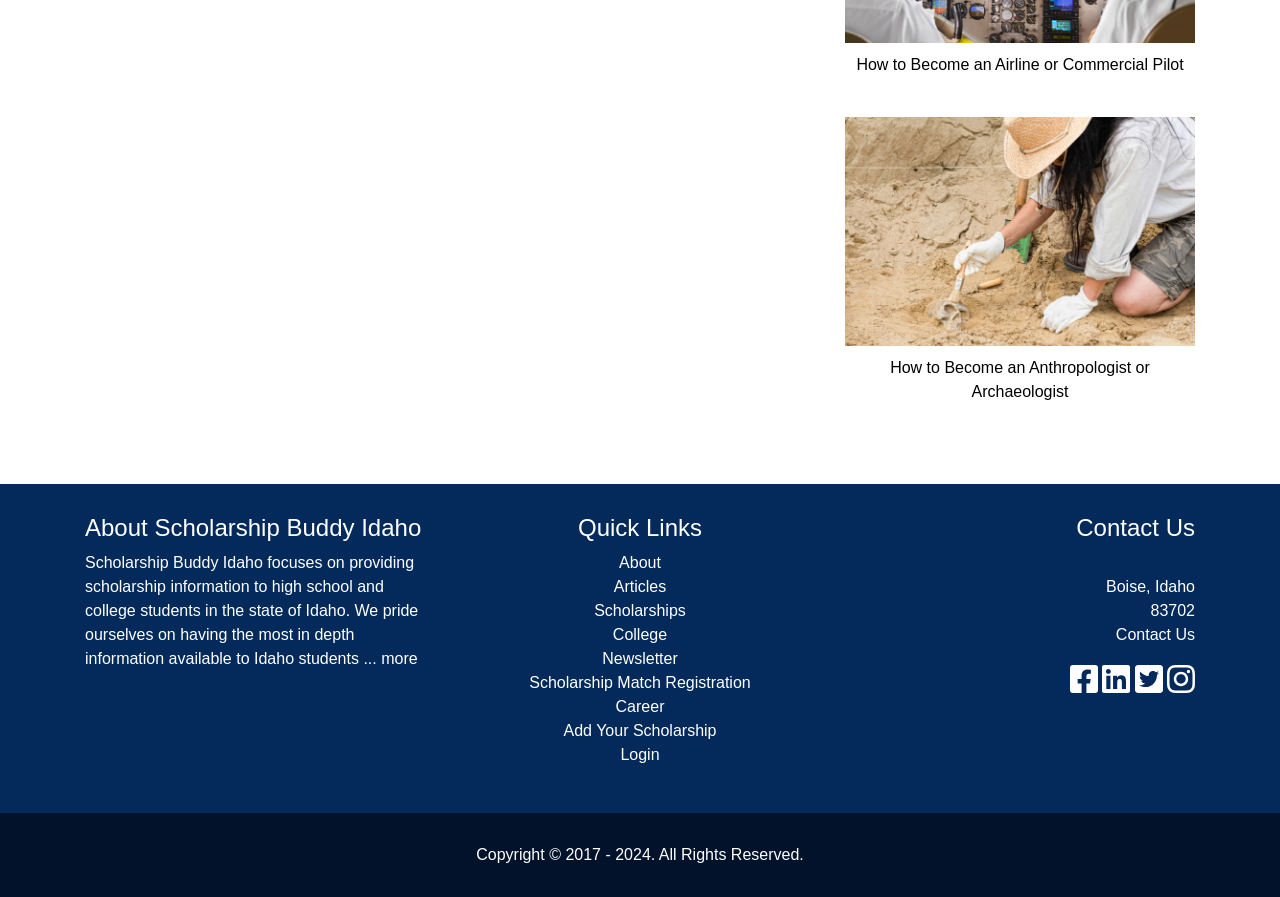Provide a single word or phrase answer to the question: 
What is the copyright year range of the website?

2017 - 2024